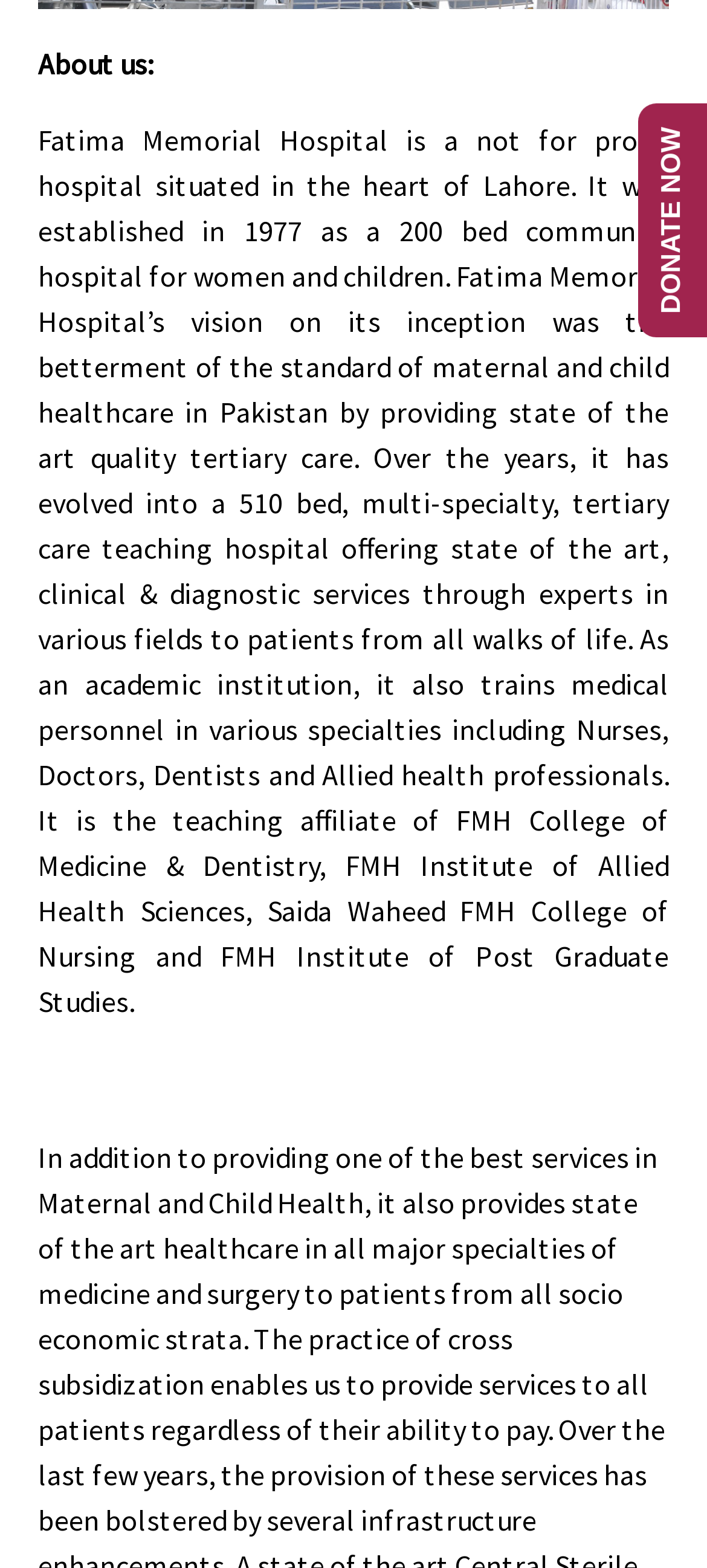Determine the bounding box for the described HTML element: "name="s" placeholder="Search..."". Ensure the coordinates are four float numbers between 0 and 1 in the format [left, top, right, bottom].

[0.149, 0.315, 0.851, 0.361]